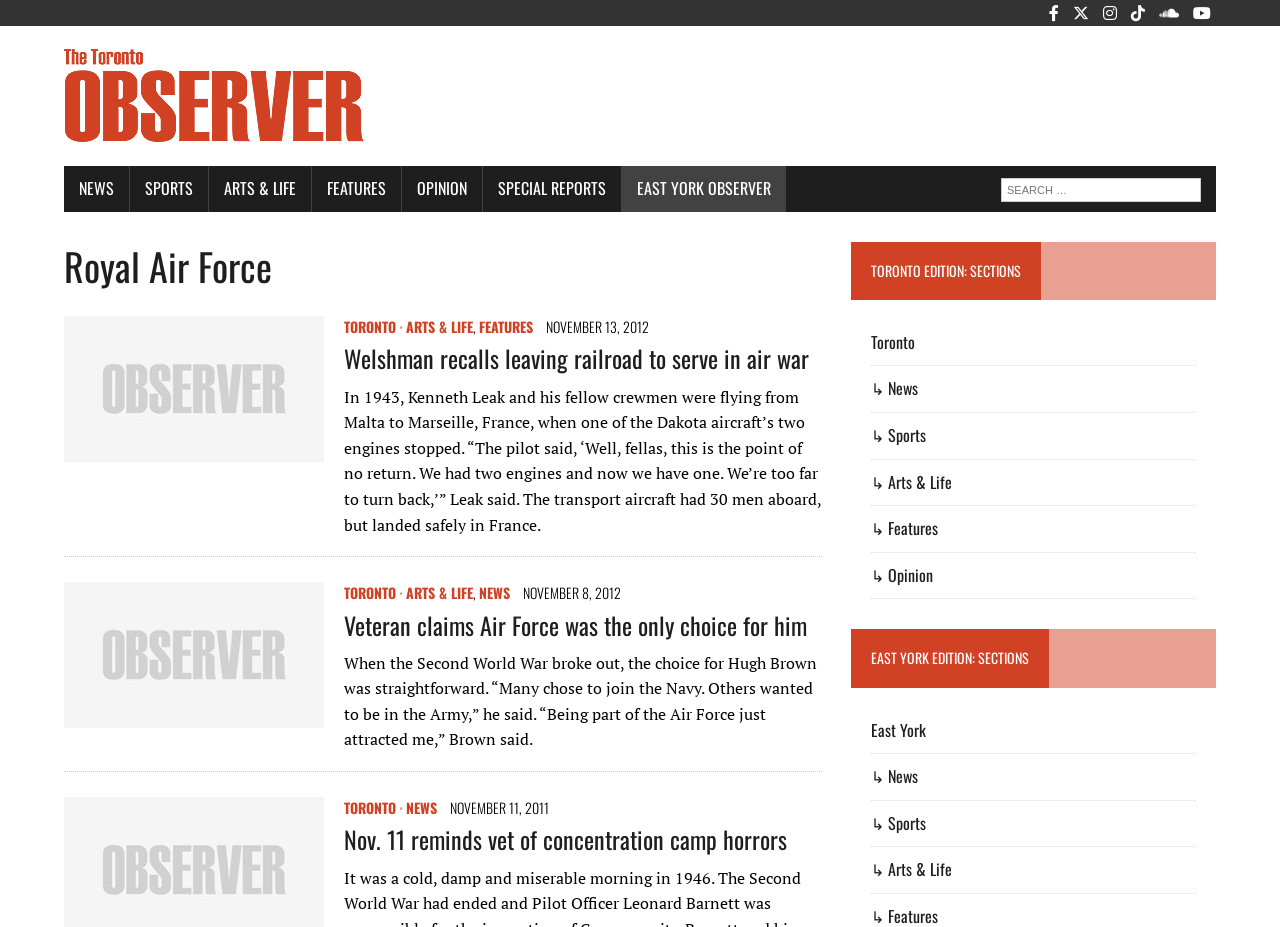Locate the primary headline on the webpage and provide its text.

Royal Air Force